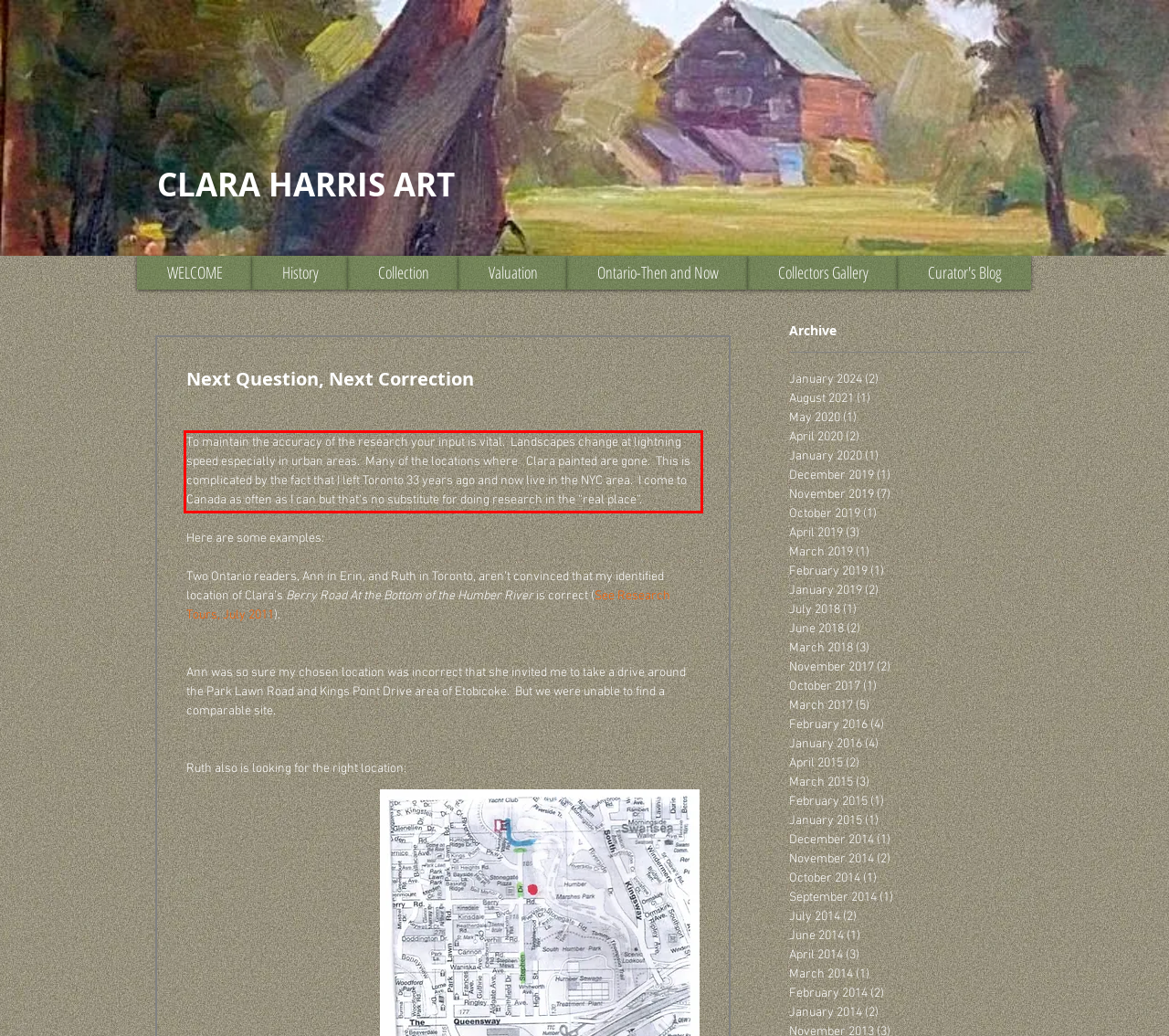Given a screenshot of a webpage, locate the red bounding box and extract the text it encloses.

To maintain the accuracy of the research your input is vital. Landscapes change at lightning speed especially in urban areas. Many of the locations where Clara painted are gone. This is complicated by the fact that I left Toronto 33 years ago and now live in the NYC area. I come to Canada as often as I can but that’s no substitute for doing research in the “real place”.